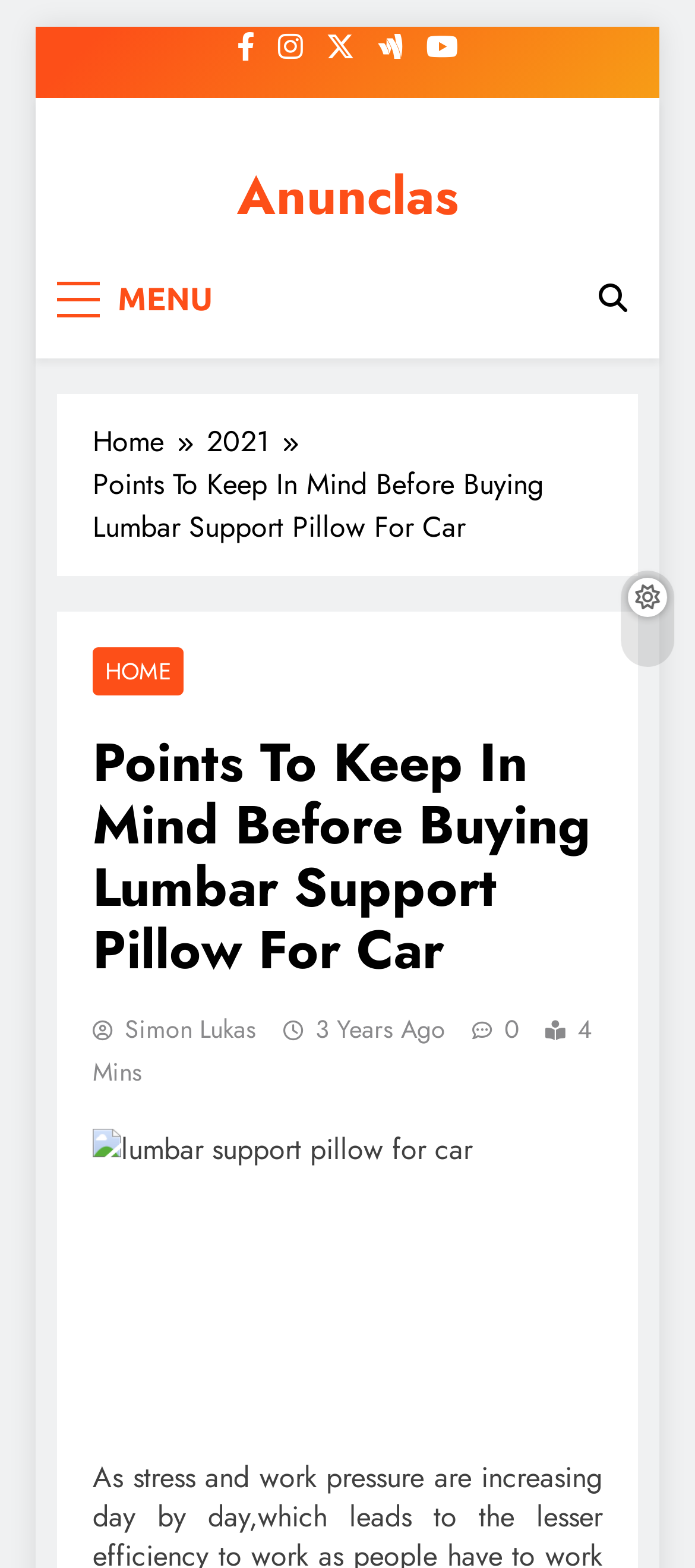Please provide the bounding box coordinates for the element that needs to be clicked to perform the instruction: "View the 'lumbar support pillow for car' image". The coordinates must consist of four float numbers between 0 and 1, formatted as [left, top, right, bottom].

[0.133, 0.72, 0.867, 0.903]